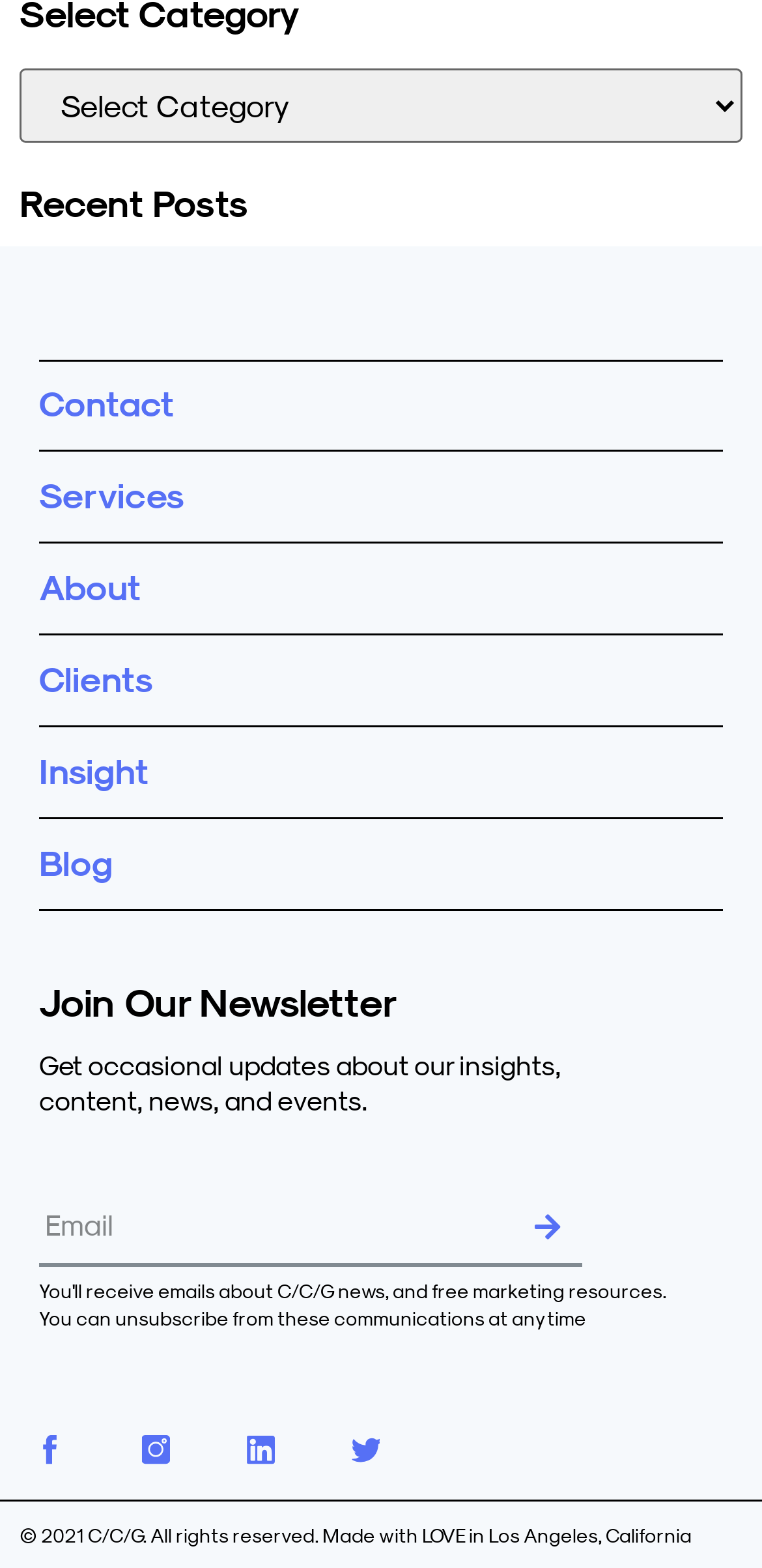Please mark the bounding box coordinates of the area that should be clicked to carry out the instruction: "Select a category".

[0.026, 0.044, 0.974, 0.091]